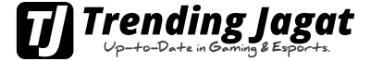Elaborate on all the key elements and details present in the image.

The image features the logo of "Trending Jagat," a platform dedicated to providing the latest updates in gaming and esports. The logo prominently displays the initials "TJ" in a bold, dynamic style, emphasizing the platform's focus on entertainment and news within the gaming community. The tagline "Up-to-Date in Gaming & Esports" reinforces its commitment to delivering timely and relevant information, making it a go-to source for gamers and esports enthusiasts alike.